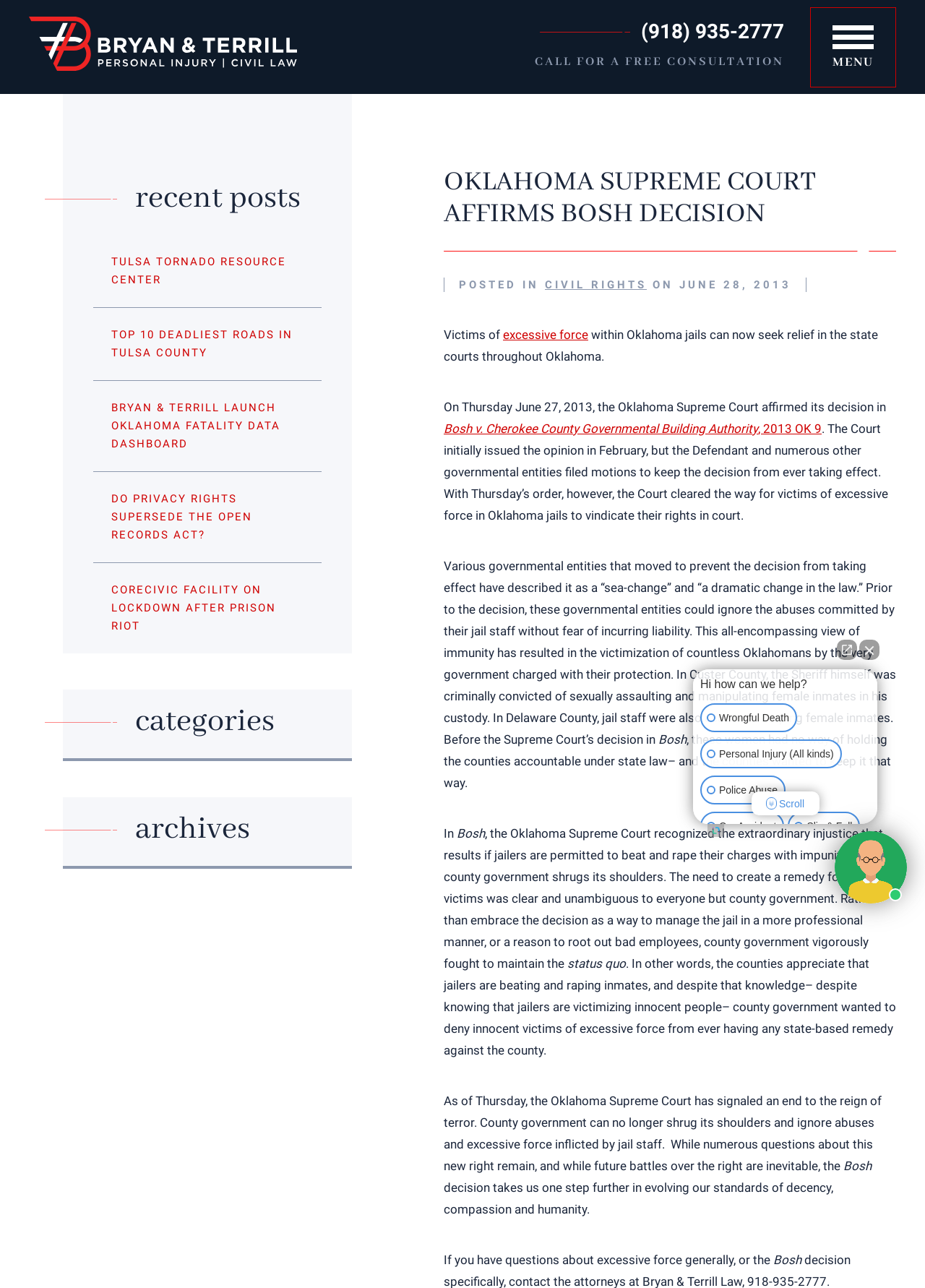Determine the bounding box coordinates for the region that must be clicked to execute the following instruction: "Click the 'View Results' link".

None